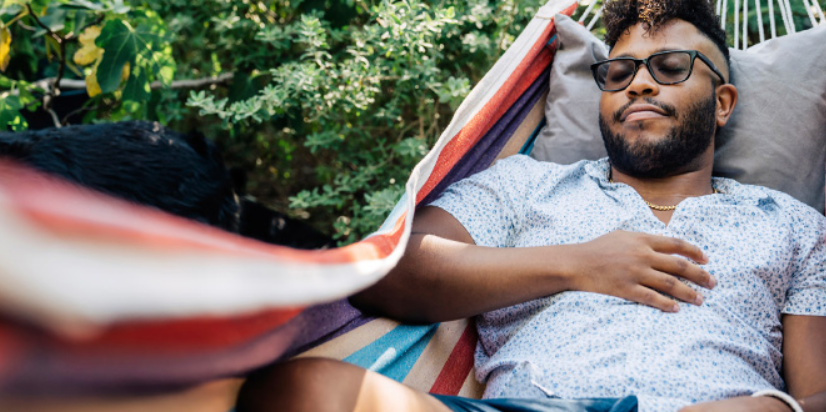Summarize the image with a detailed caption.

The image captures a serene moment of self-care, showcasing a man reclining comfortably in a colorful striped hammock. He appears to be enjoying a peaceful break, with a relaxed expression on his face, suggesting a moment of tranquility and mindfulness. His light-colored, short-sleeved shirt adds to the casual vibe of the scene, while his glasses give him a laid-back, stylish look. The background features lush greenery, enhancing the sense of connection to nature and emphasizing relaxation. This imagery signifies the importance of taking time for oneself, especially for caregivers like community health workers, who often face high levels of stress and burnout. The photograph aligns with themes of self-care and wellness, reminding viewers of the value in pausing to recharge.